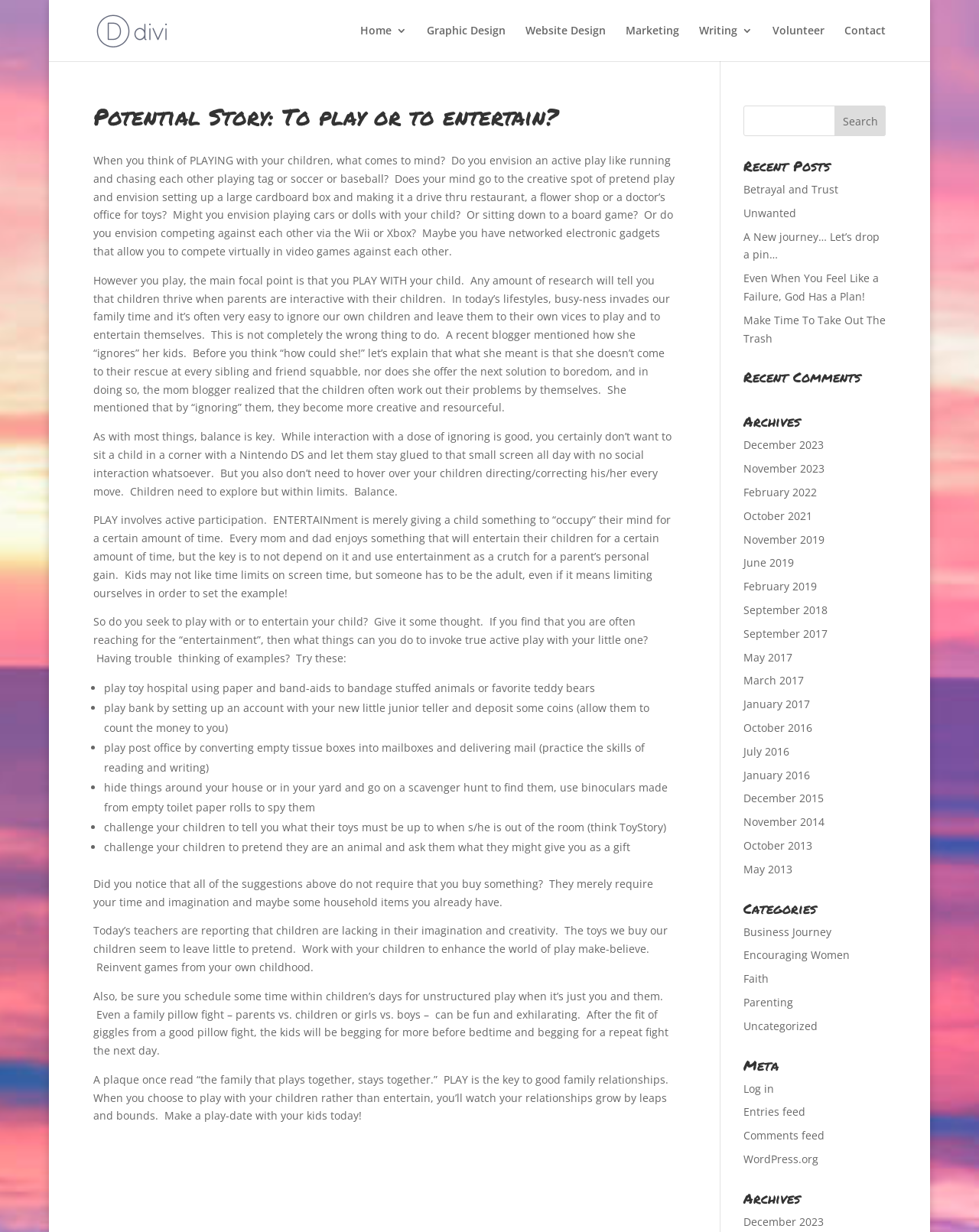How many archives are listed?
Provide a detailed and well-explained answer to the question.

I looked at the 'Archives' section and counted the number of links, which are months and years from December 2023 to May 2013, and found that there are 24 archives listed.